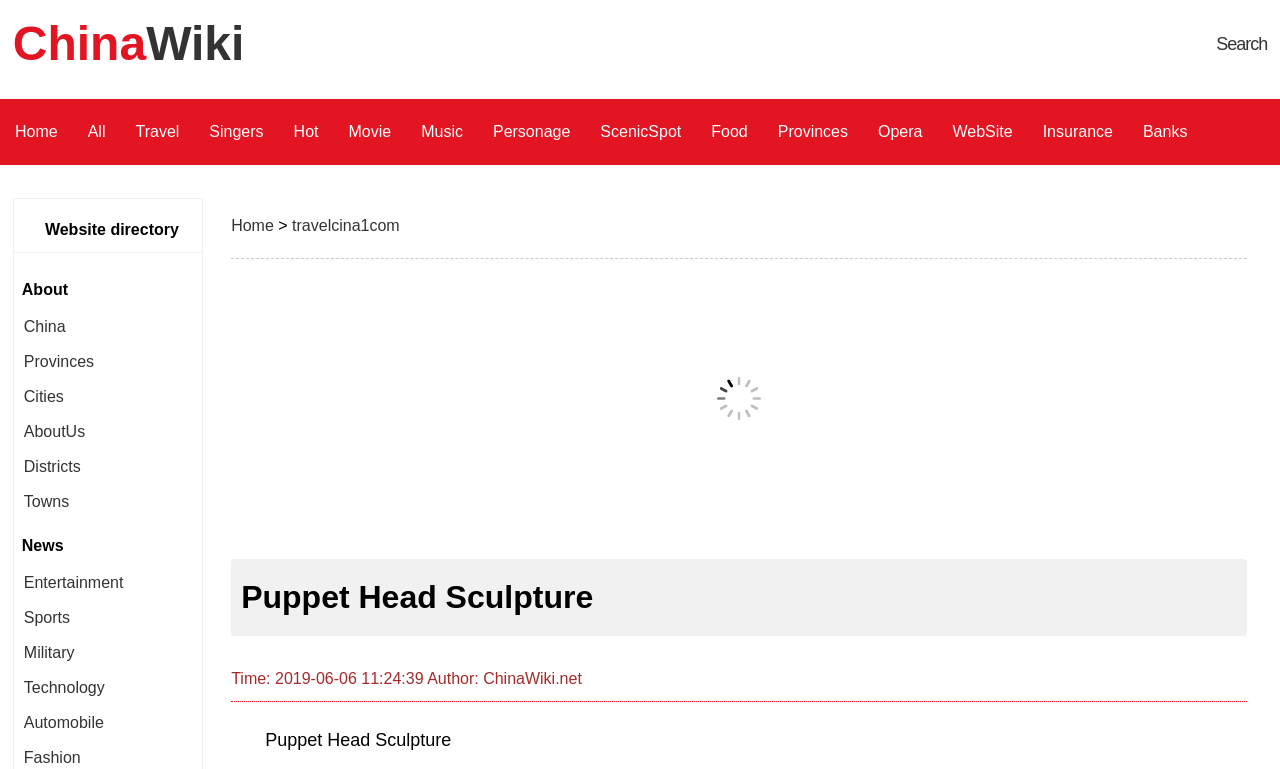Please provide the bounding box coordinate of the region that matches the element description: WebSite. Coordinates should be in the format (top-left x, top-left y, bottom-right x, bottom-right y) and all values should be between 0 and 1.

[0.744, 0.129, 0.791, 0.215]